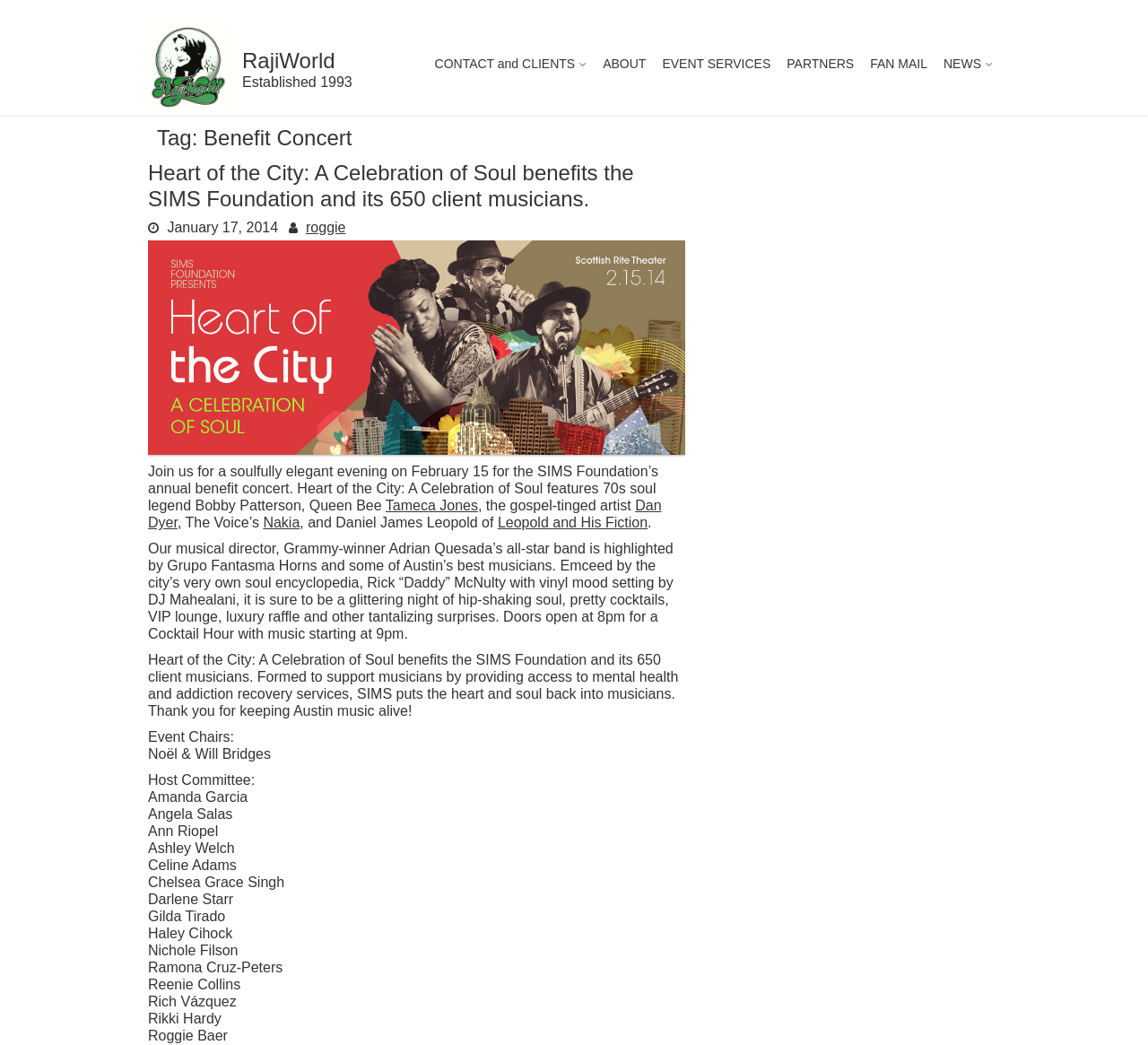Please locate the clickable area by providing the bounding box coordinates to follow this instruction: "Visit the 'CONTACT and CLIENTS' page".

[0.375, 0.039, 0.515, 0.083]